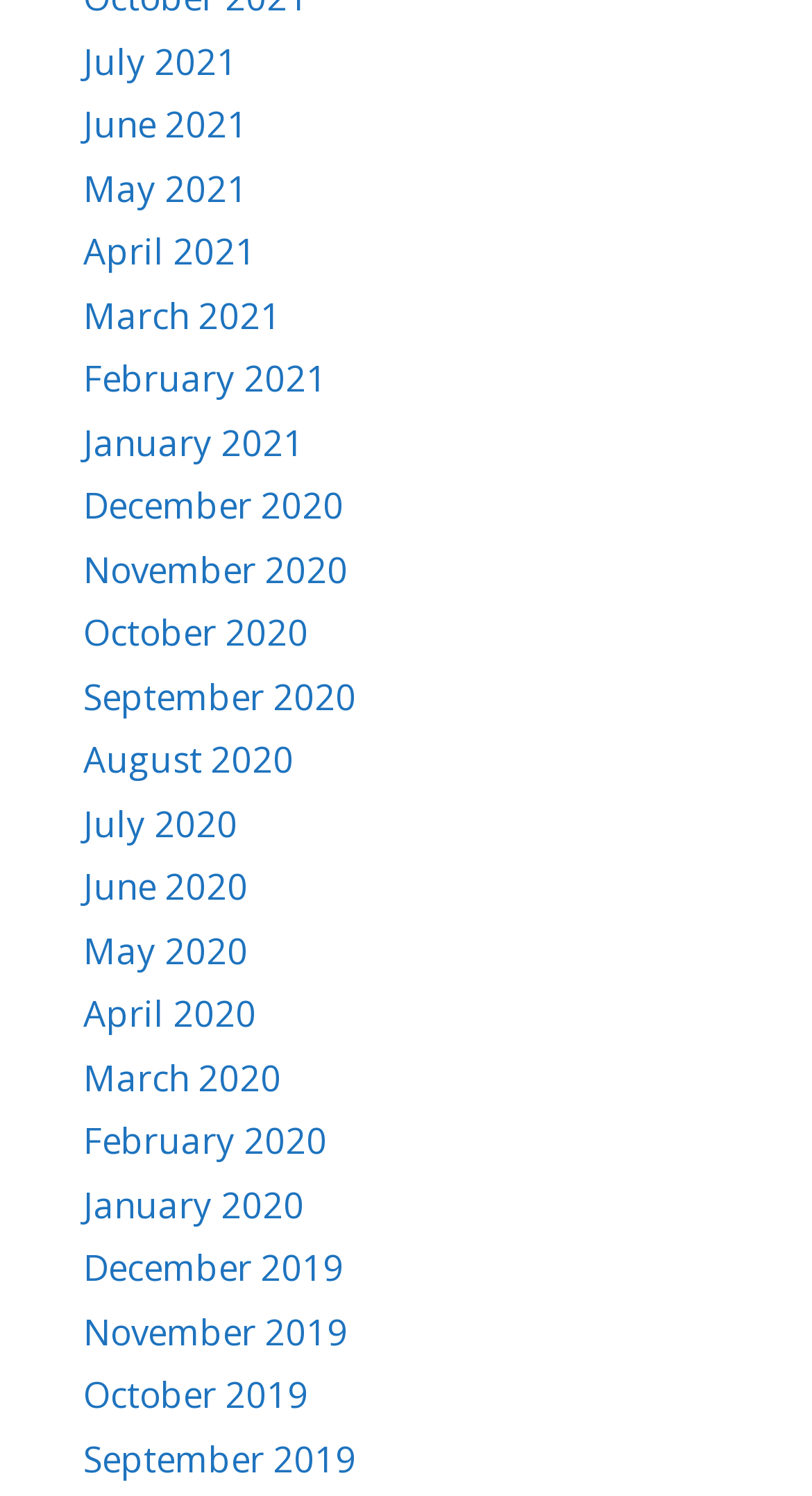Point out the bounding box coordinates of the section to click in order to follow this instruction: "view December 2019".

[0.103, 0.831, 0.423, 0.863]